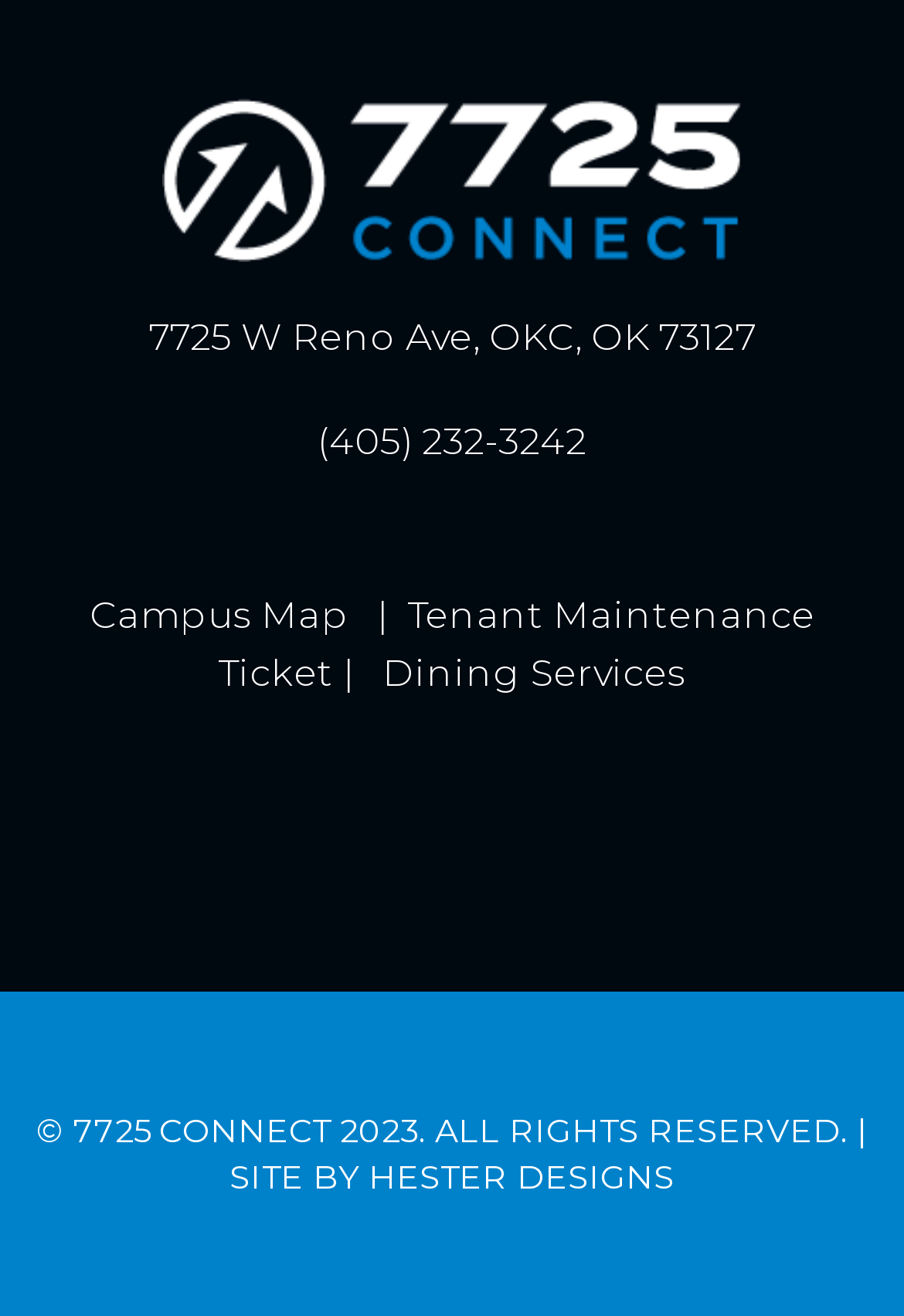Answer briefly with one word or phrase:
What is the link to the campus map?

Campus Map